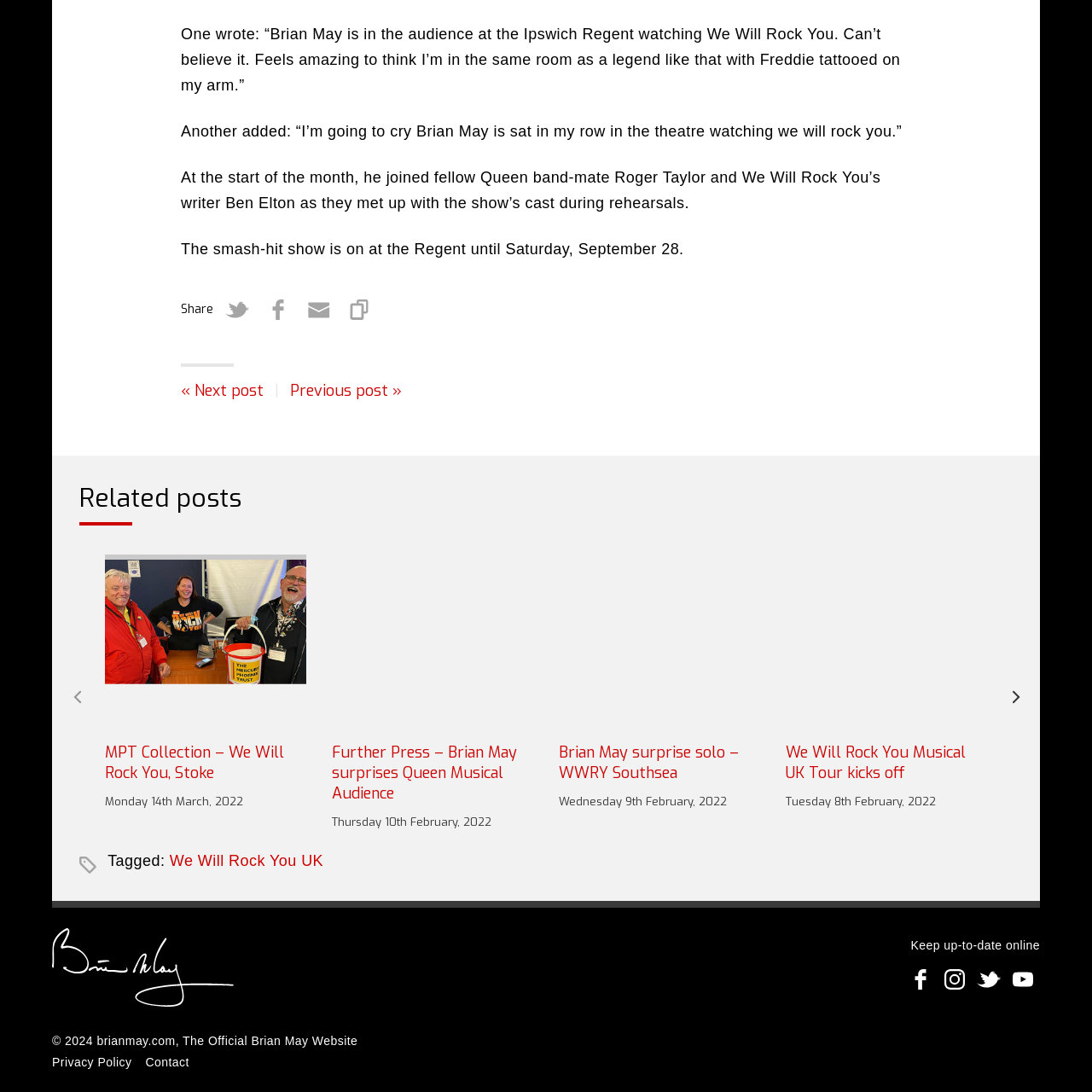Examine the area within the red bounding box and answer the following question using a single word or phrase:
What is the name of the musical being performed?

We Will Rock You